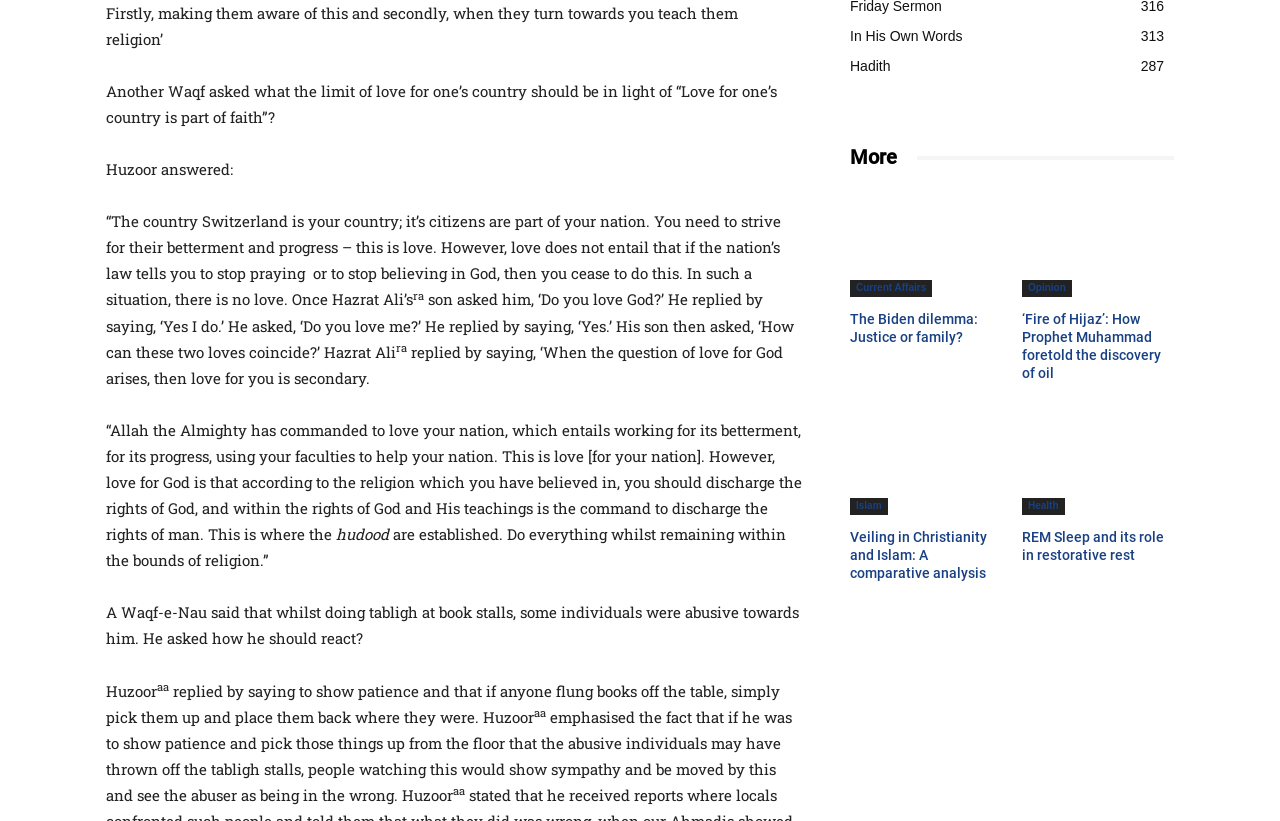What is the topic of the article 'Veiling in Christianity and Islam: A comparative analysis'?
Give a one-word or short-phrase answer derived from the screenshot.

Islam